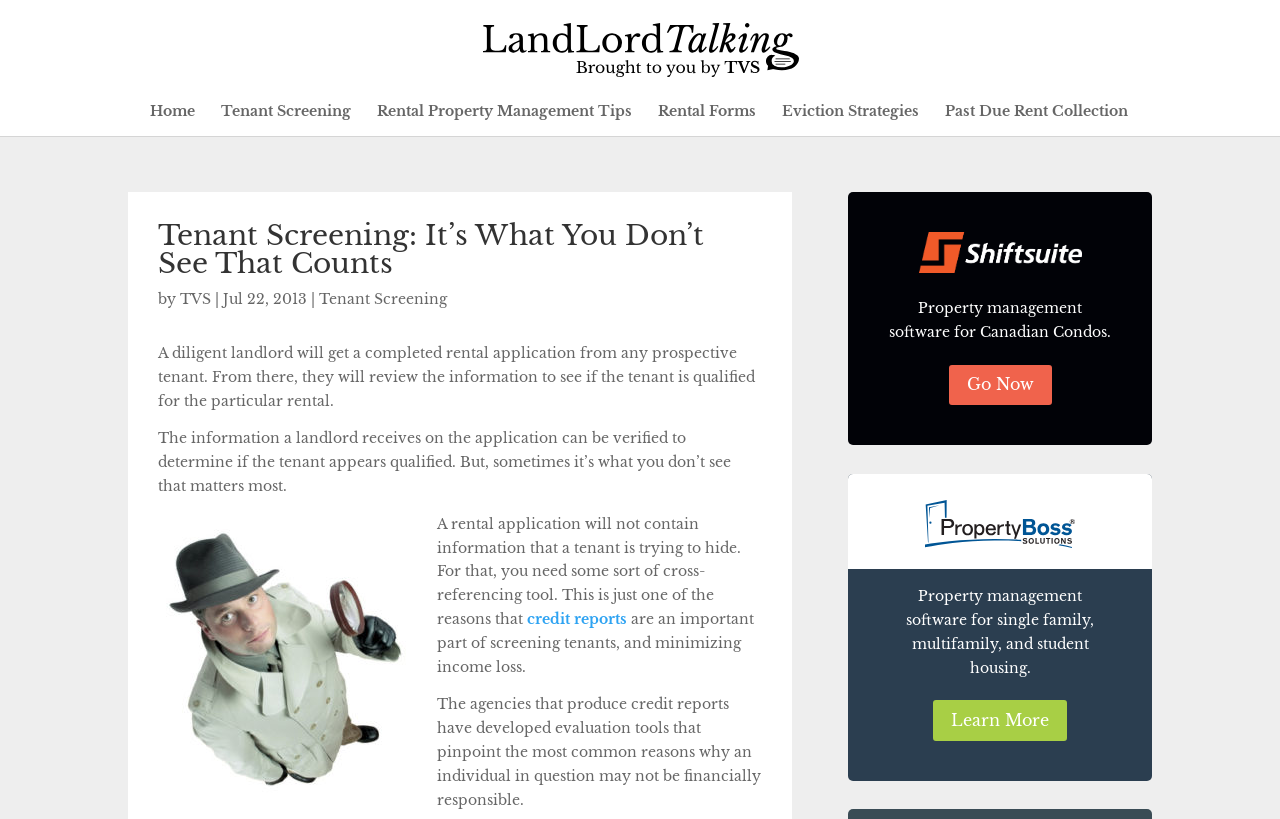Locate the bounding box coordinates of the segment that needs to be clicked to meet this instruction: "Click on the 'Home' link".

[0.117, 0.127, 0.152, 0.166]